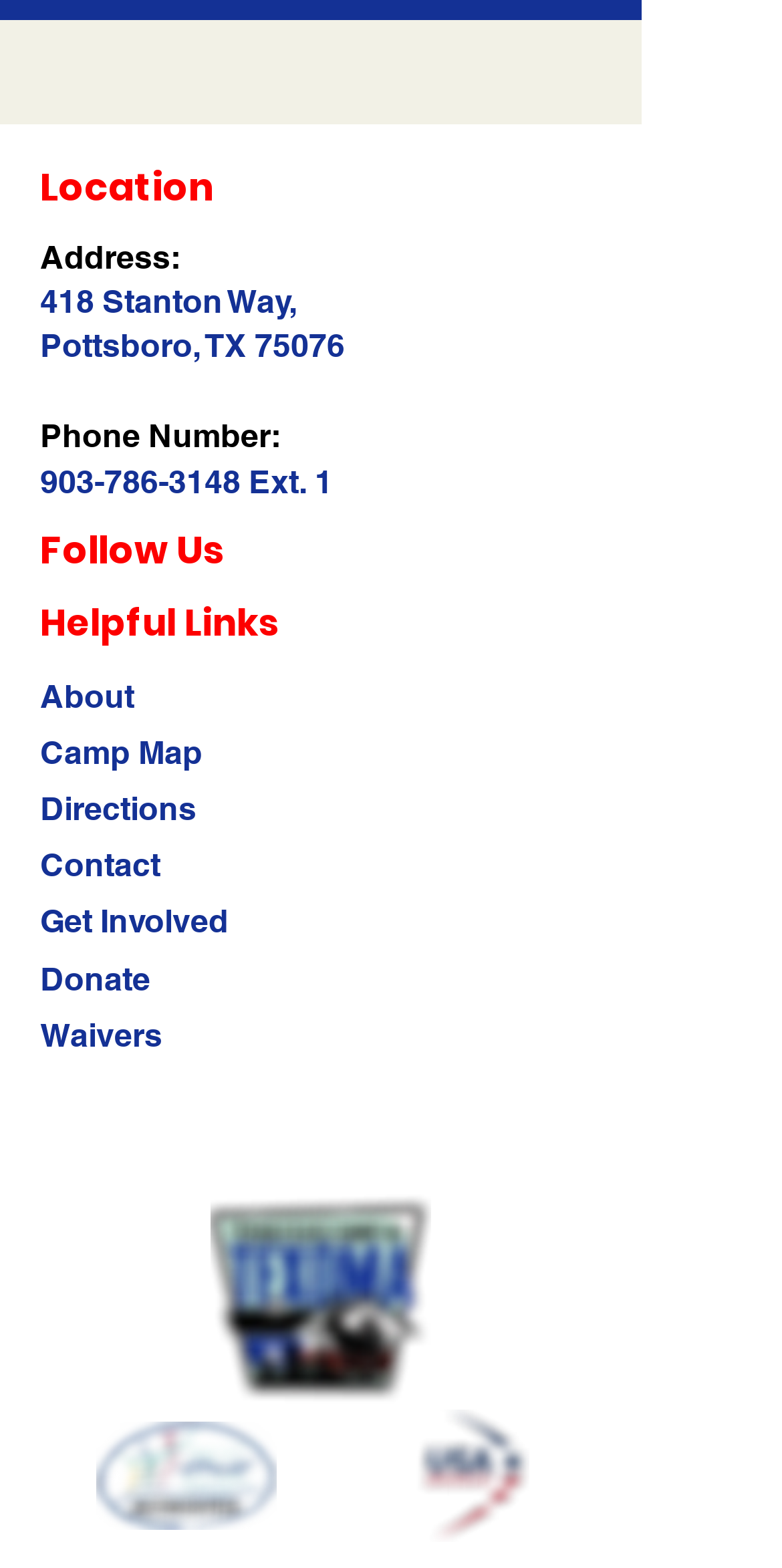What is the address of the camp? Refer to the image and provide a one-word or short phrase answer.

418 Stanton Way, Pottsboro, TX 75076